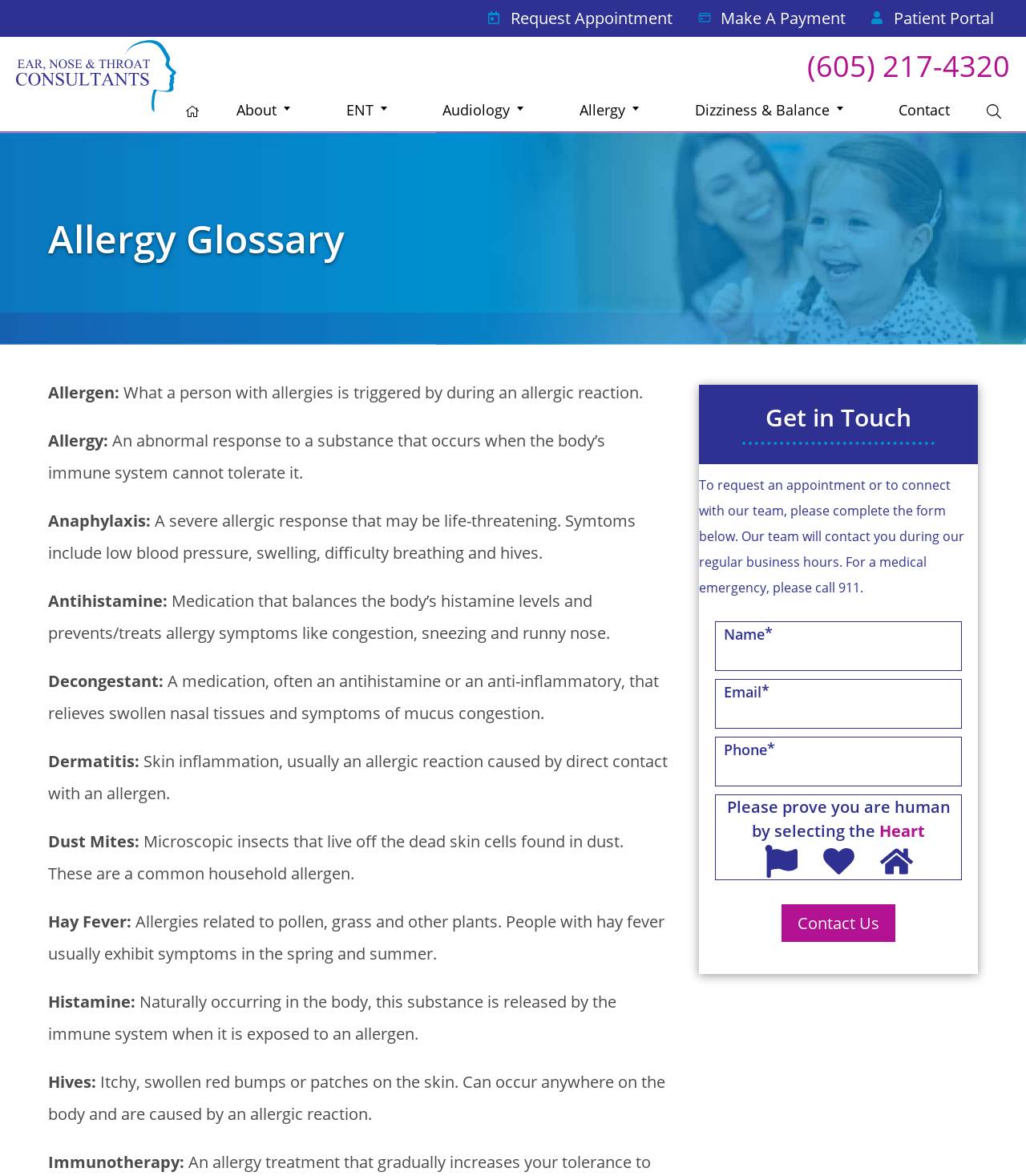Provide the bounding box coordinates of the HTML element described as: "Dizziness & Balance". The bounding box coordinates should be four float numbers between 0 and 1, i.e., [left, top, right, bottom].

[0.65, 0.075, 0.849, 0.112]